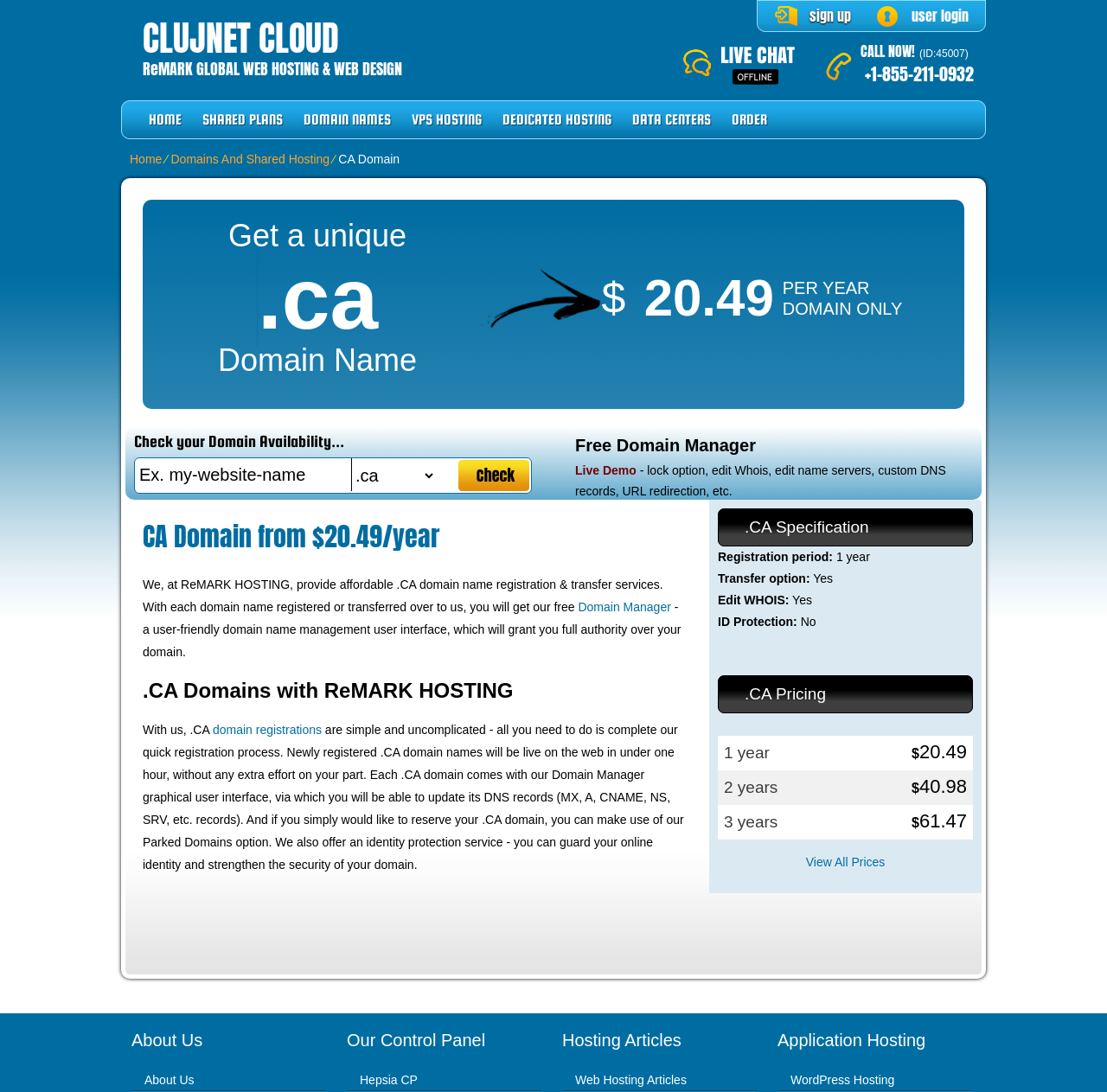What is the purpose of the 'Domain Manager'?
Please craft a detailed and exhaustive response to the question.

The 'Domain Manager' is a user-friendly domain name management user interface that grants full authority over the domain, as stated in the text under the heading 'CA Domain from $20.49/year'.